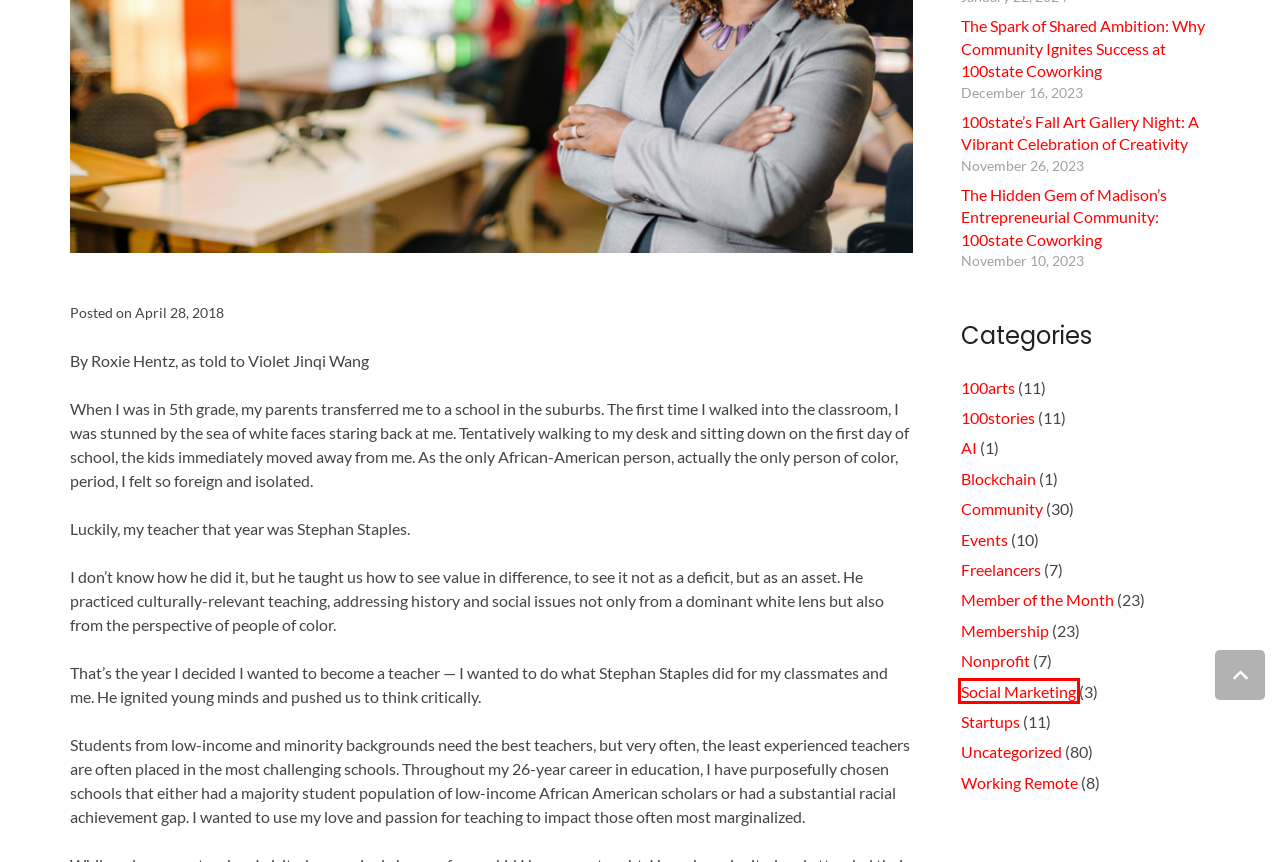A screenshot of a webpage is given, featuring a red bounding box around a UI element. Please choose the webpage description that best aligns with the new webpage after clicking the element in the bounding box. These are the descriptions:
A. The Spark of Shared Ambition: Why Community Ignites Success at 100state Coworking - 100state
B. Member of the Month Archives - 100state
C. Events Archives - 100state
D. The Hidden Gem of Madison's Entrepreneurial Community: 100state Coworking - 100state
E. Social Marketing Archives - 100state
F. Blockchain Archives - 100state
G. Freelancers Archives - 100state
H. Working Remote Archives - 100state

E